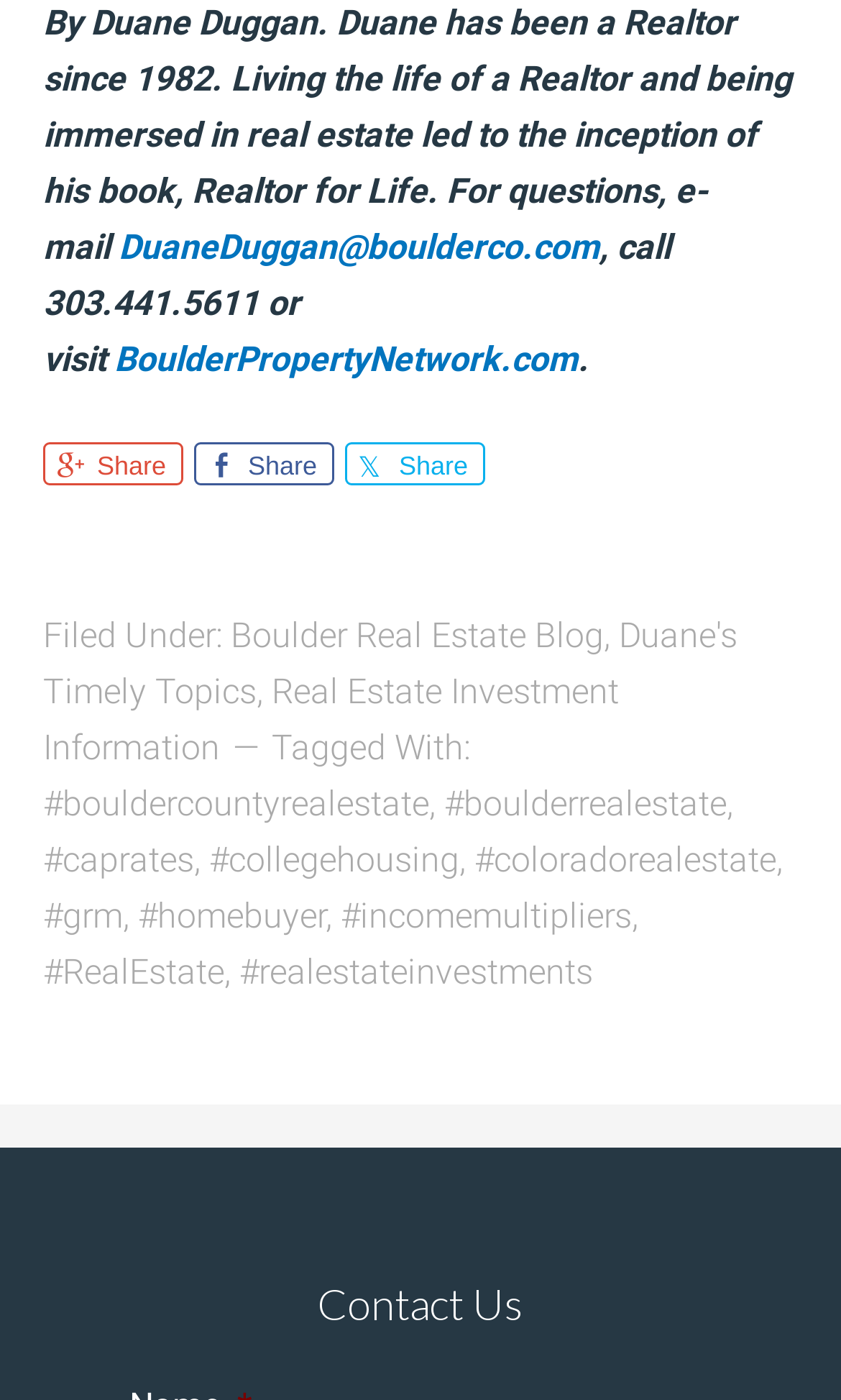Determine the bounding box coordinates of the region I should click to achieve the following instruction: "Read the Boulder Real Estate Blog". Ensure the bounding box coordinates are four float numbers between 0 and 1, i.e., [left, top, right, bottom].

[0.274, 0.44, 0.718, 0.469]